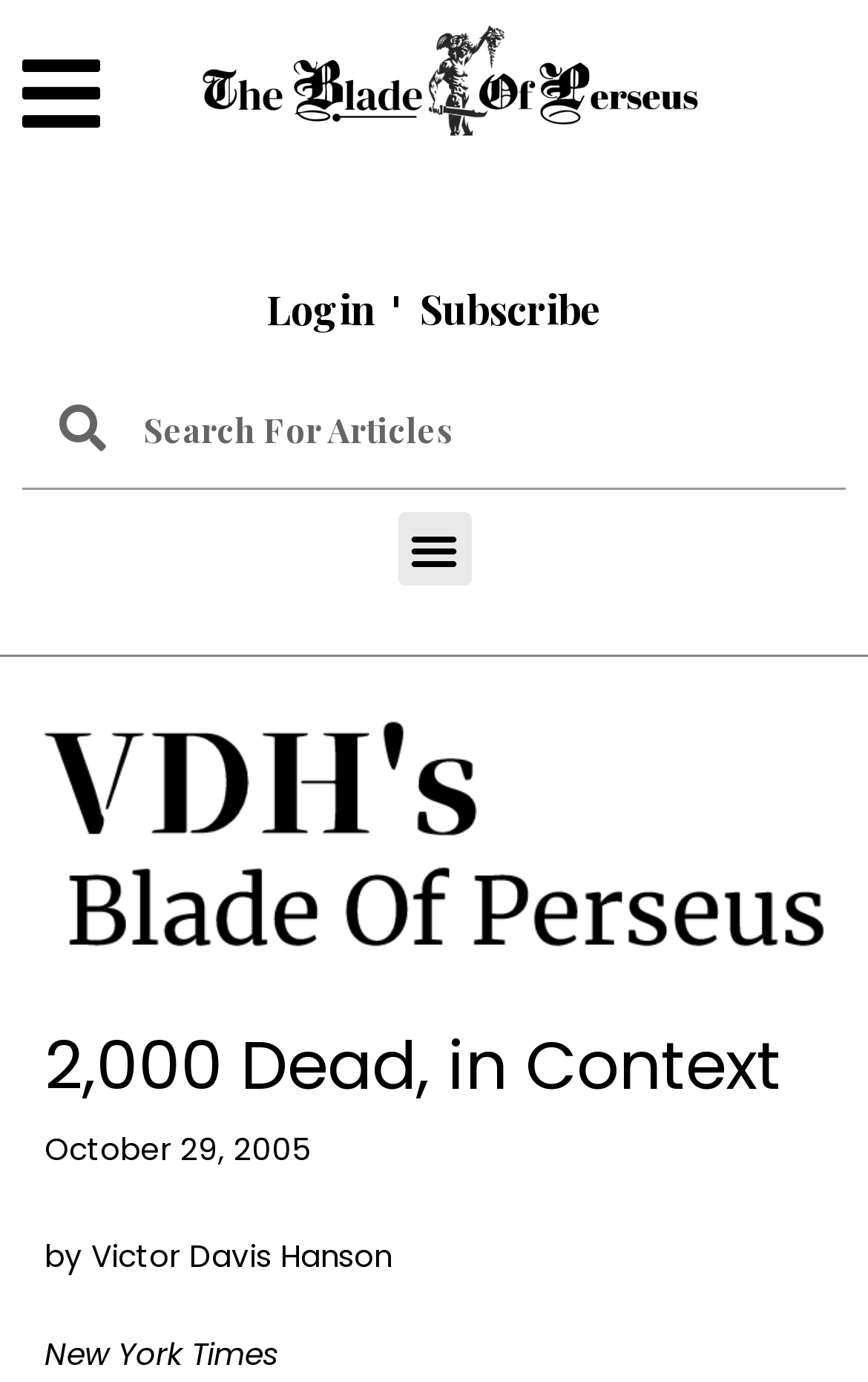Refer to the element description parent_node: About and identify the corresponding bounding box in the screenshot. Format the coordinates as (top-left x, top-left y, bottom-right x, bottom-right y) with values in the range of 0 to 1.

[0.026, 0.035, 0.115, 0.101]